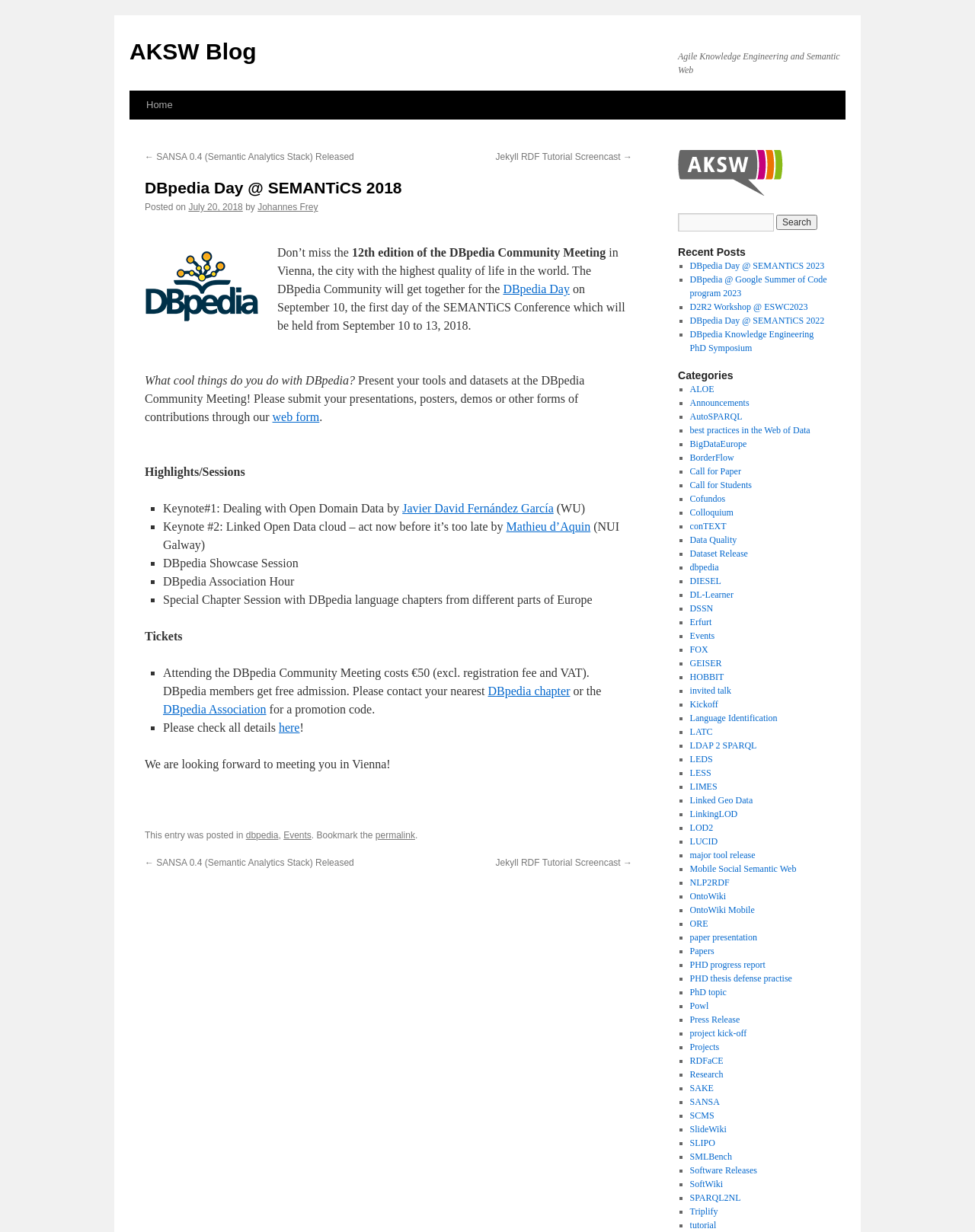Find the bounding box coordinates for the area that must be clicked to perform this action: "Check the 'Recent Posts' section".

[0.695, 0.199, 0.852, 0.21]